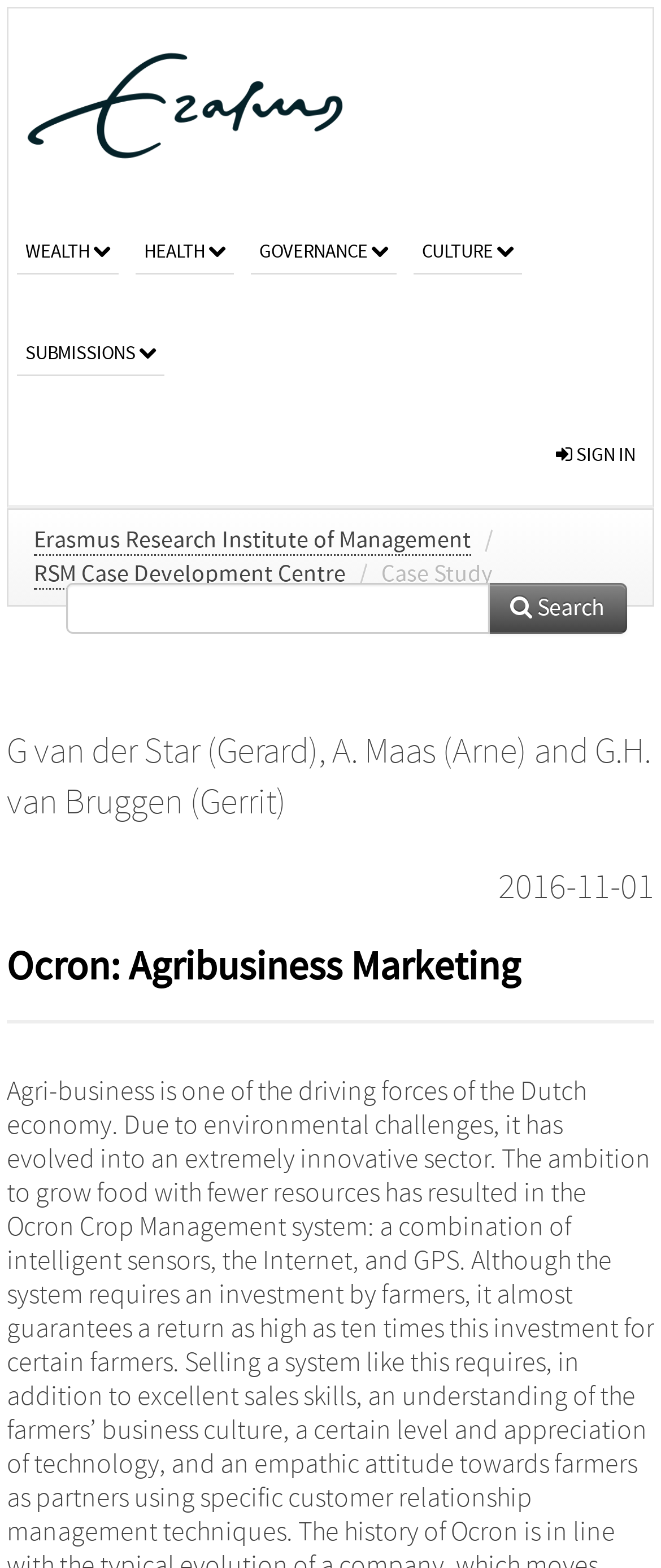Given the element description, predict the bounding box coordinates in the format (top-left x, top-left y, bottom-right x, bottom-right y). Make sure all values are between 0 and 1. Here is the element description: RSM Case Development Centre

[0.051, 0.358, 0.523, 0.376]